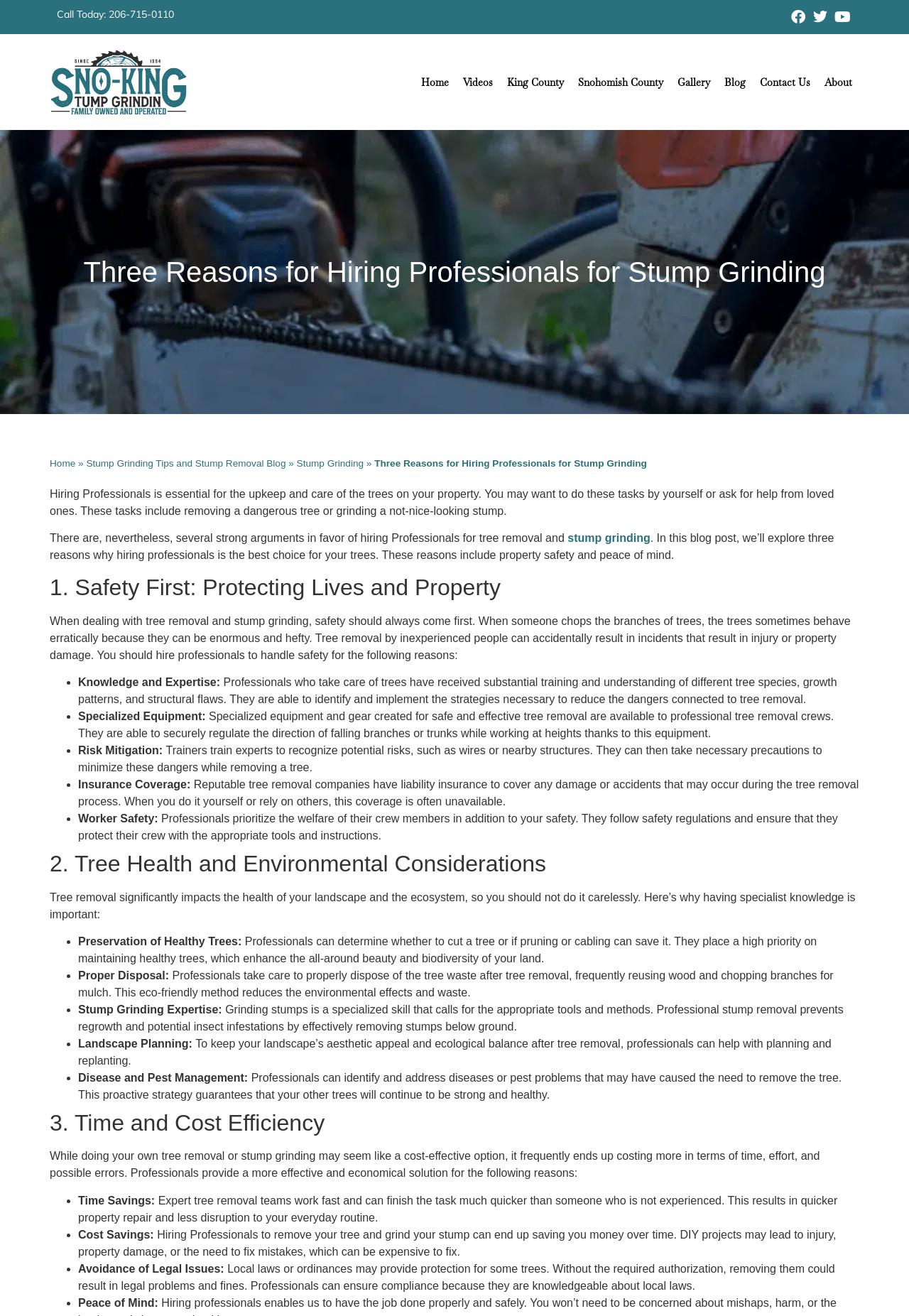Find the bounding box coordinates of the element to click in order to complete this instruction: "Contact Us". The bounding box coordinates must be four float numbers between 0 and 1, denoted as [left, top, right, bottom].

[0.828, 0.039, 0.899, 0.086]